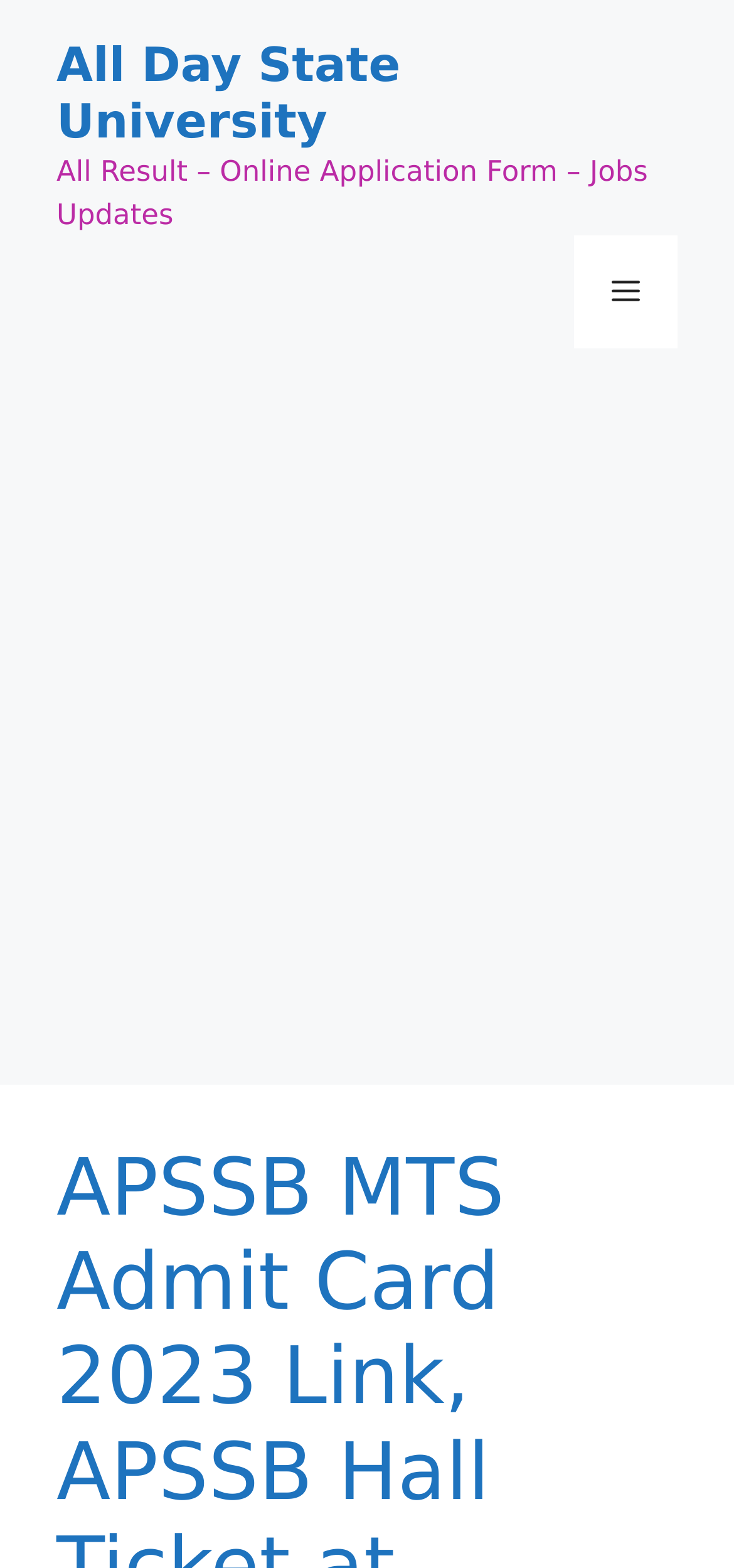Is the website focused on a specific institution?
Use the image to answer the question with a single word or phrase.

No